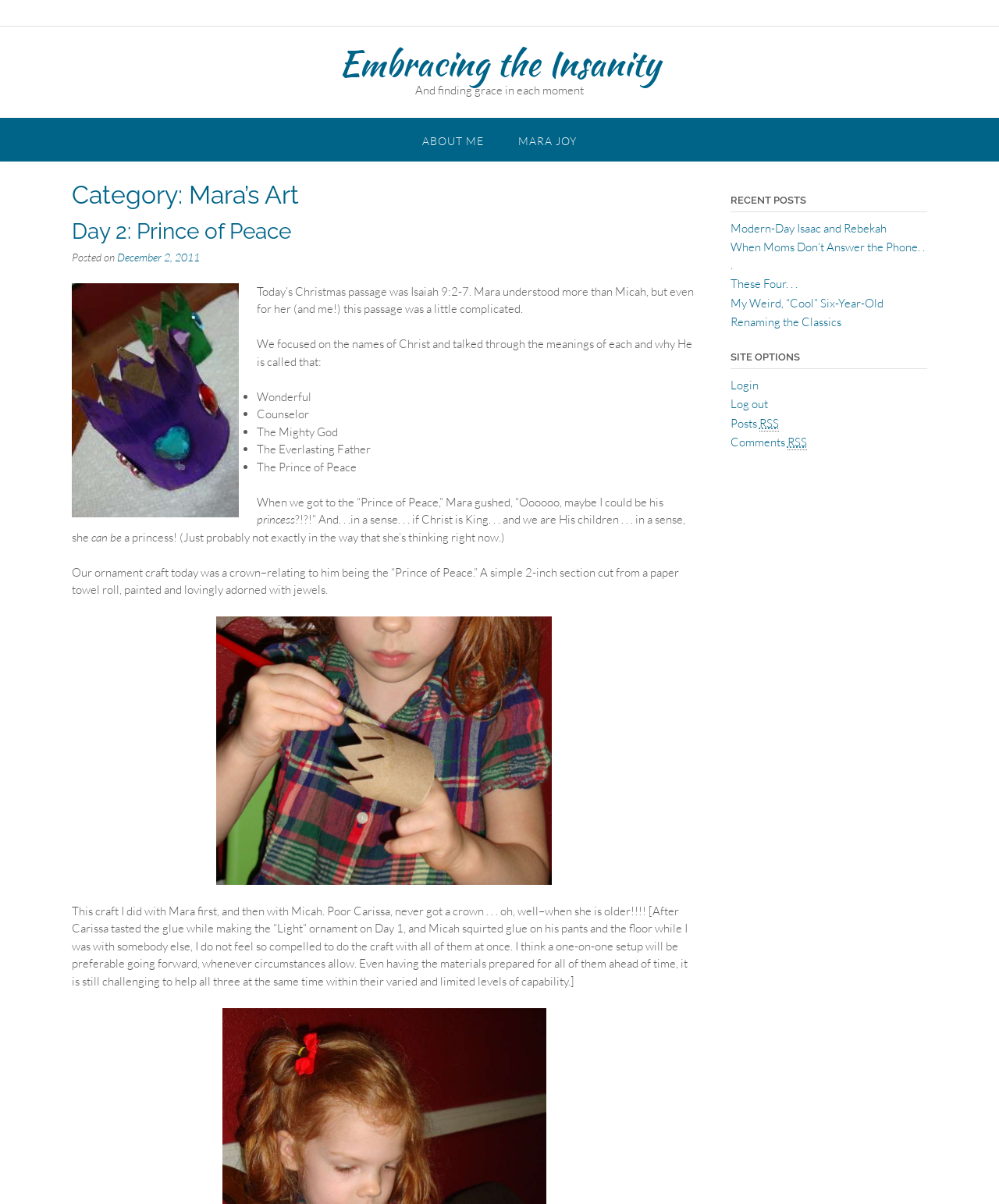Give a complete and precise description of the webpage's appearance.

The webpage is a personal blog titled "Mara's Art – Embracing the Insanity". At the top, there is a link to "Embracing the Insanity" and a static text "And finding grace in each moment". Below this, there are two links to "ABOUT ME" and "MARA JOY".

The main content of the webpage is a blog post titled "Day 2: Prince of Peace". The post starts with a heading "Category: Mara's Art" and a subheading "Day 2: Prince of Peace". Below this, there is a link to the same title and a static text "Posted on December 2, 2011". There is also an image on the left side of the text.

The blog post discusses a Christmas passage from Isaiah 9:2-7 and how the author's child, Mara, understood it. The post then lists the names of Christ, including "Wonderful", "Counselor", "The Mighty God", "The Everlasting Father", and "The Prince of Peace", with a brief explanation of each. The author shares a conversation with Mara about being a princess and relates it to the "Prince of Peace" title.

The post also describes a craft activity where the author made a crown with Mara, relating to the "Prince of Peace" theme. There is an image of the craft below the text. The author then shares a personal anecdote about doing the craft with each of their three children separately due to their varied abilities.

On the right side of the webpage, there is a section titled "RECENT POSTS" with links to four other blog posts. Below this, there is a section titled "SITE OPTIONS" with links to "Login", "Log out", "Posts RSS", and "Comments RSS".